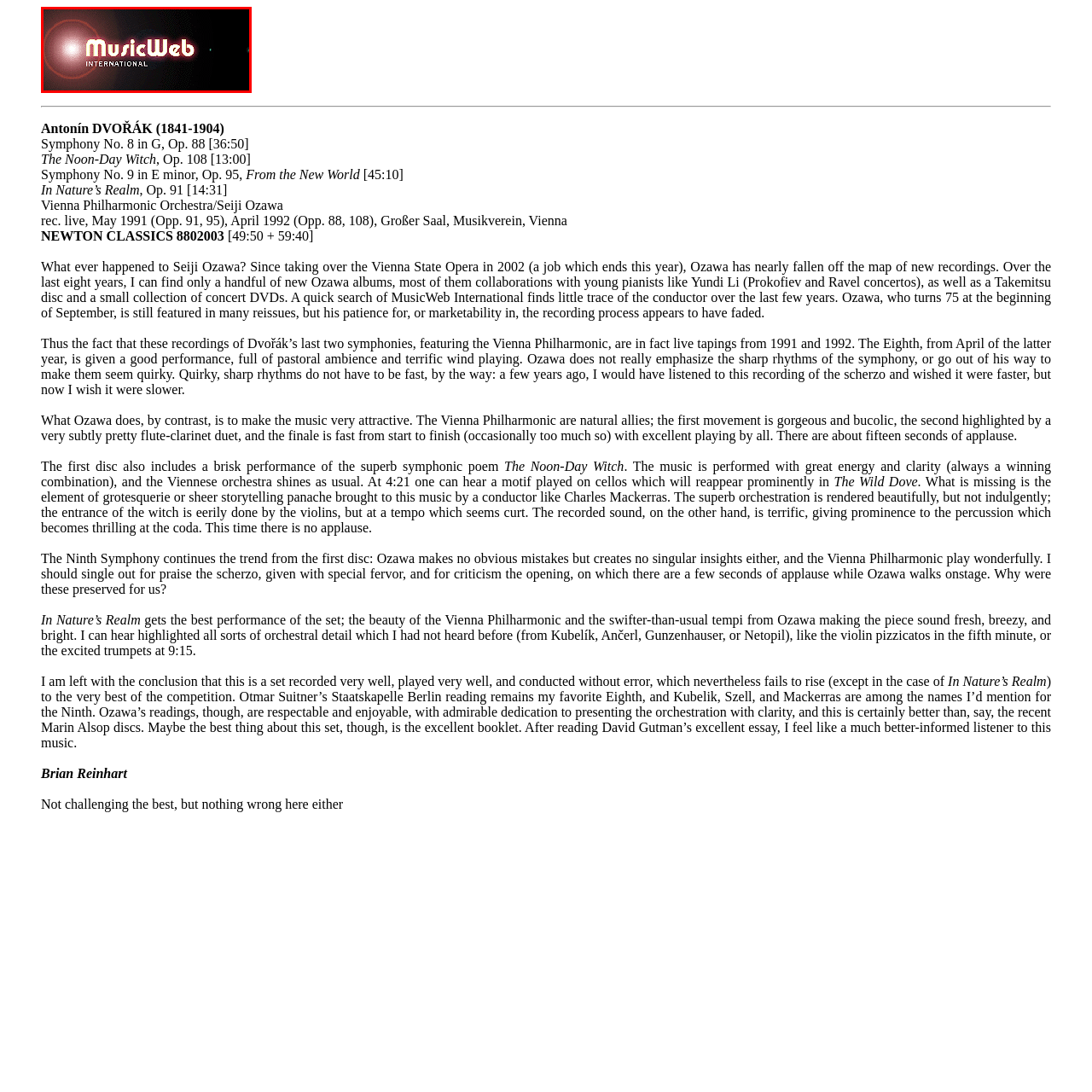What effect does the soft light have on the logo?
Direct your attention to the area of the image outlined in red and provide a detailed response based on the visual information available.

According to the caption, the soft light effect in the logo design enhances its visual appeal by adding a sense of depth and modernity, making the logo more striking and visually appealing.